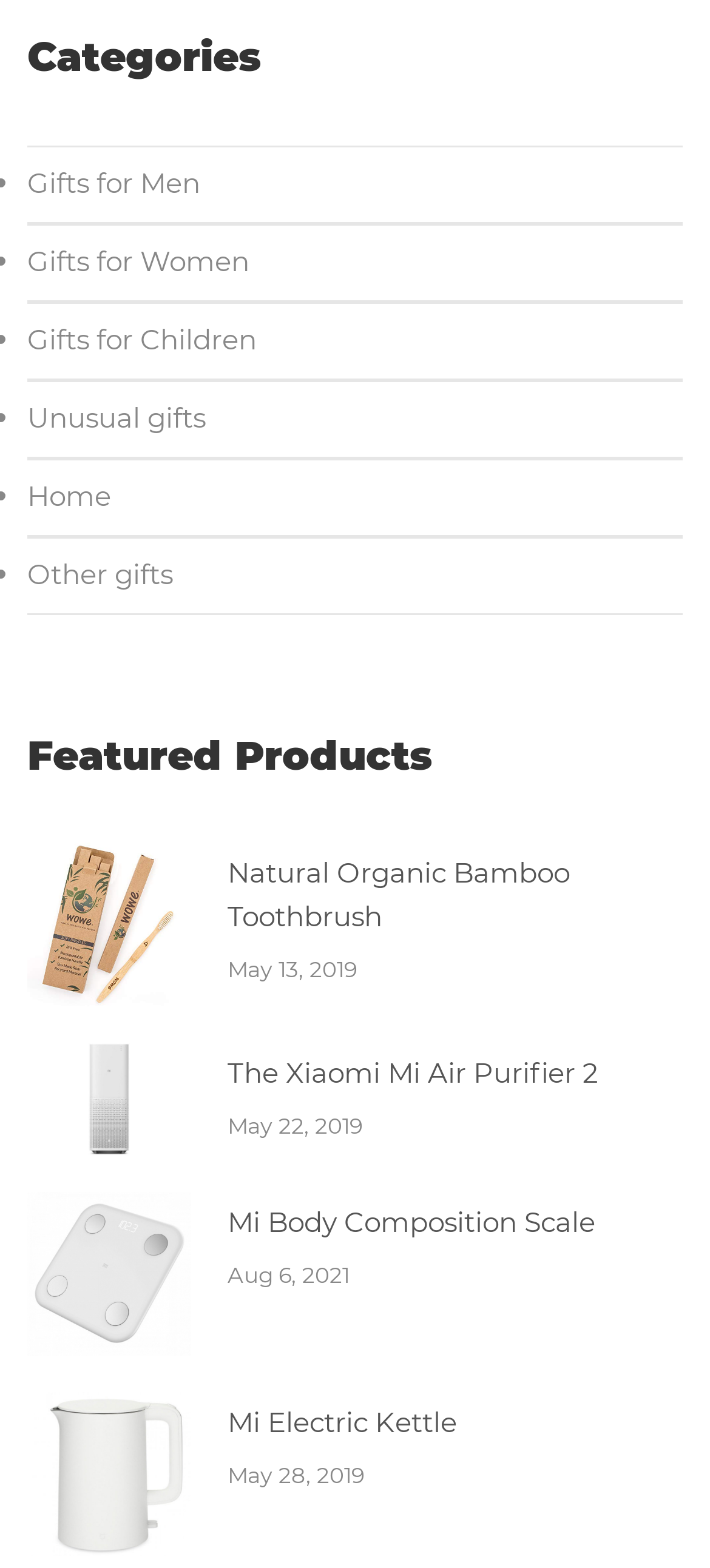Provide a one-word or brief phrase answer to the question:
What is the purpose of this webpage?

E-commerce